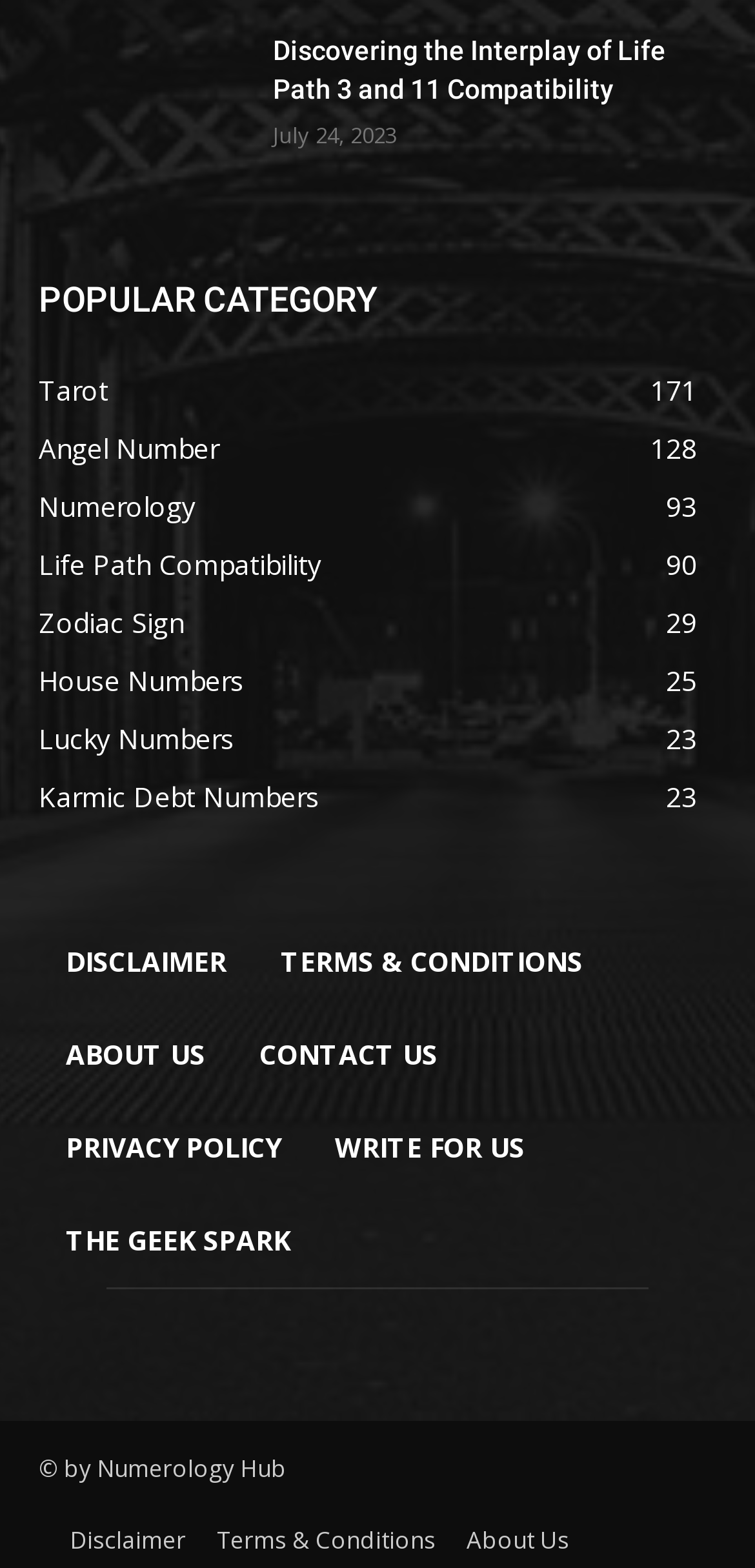Given the description Contact Us, predict the bounding box coordinates of the UI element. Ensure the coordinates are in the format (top-left x, top-left y, bottom-right x, bottom-right y) and all values are between 0 and 1.

[0.308, 0.643, 0.615, 0.702]